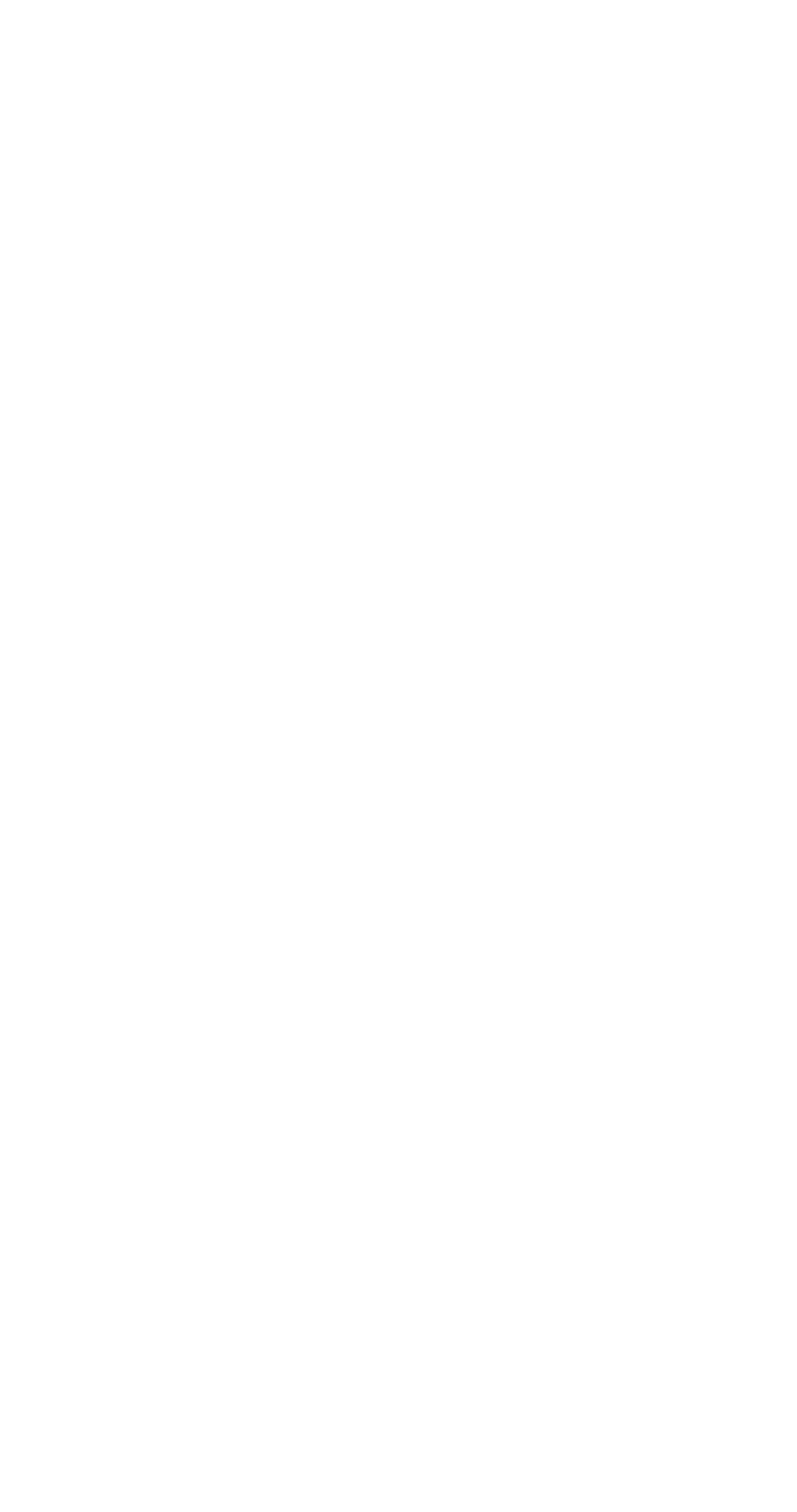Find the bounding box coordinates of the element to click in order to complete this instruction: "Follow us on social media". The bounding box coordinates must be four float numbers between 0 and 1, denoted as [left, top, right, bottom].

[0.038, 0.931, 0.962, 0.958]